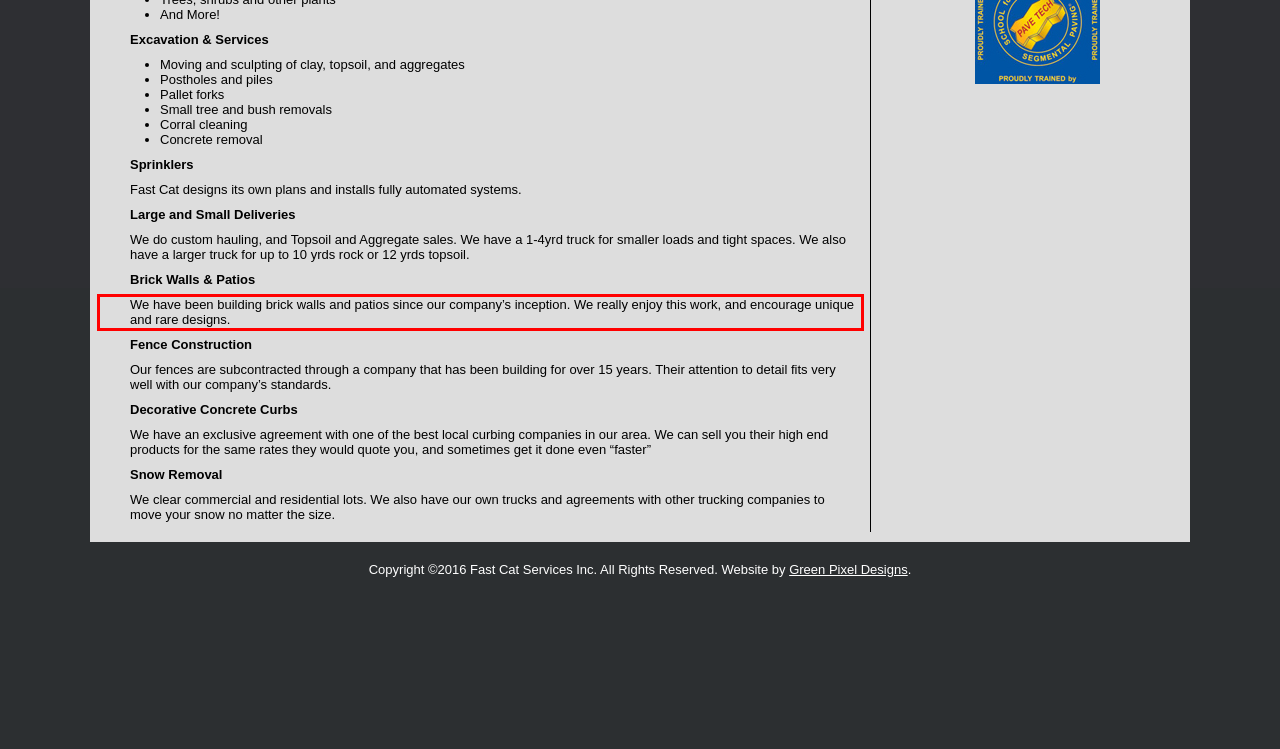You are provided with a webpage screenshot that includes a red rectangle bounding box. Extract the text content from within the bounding box using OCR.

We have been building brick walls and patios since our company’s inception. We really enjoy this work, and encourage unique and rare designs.